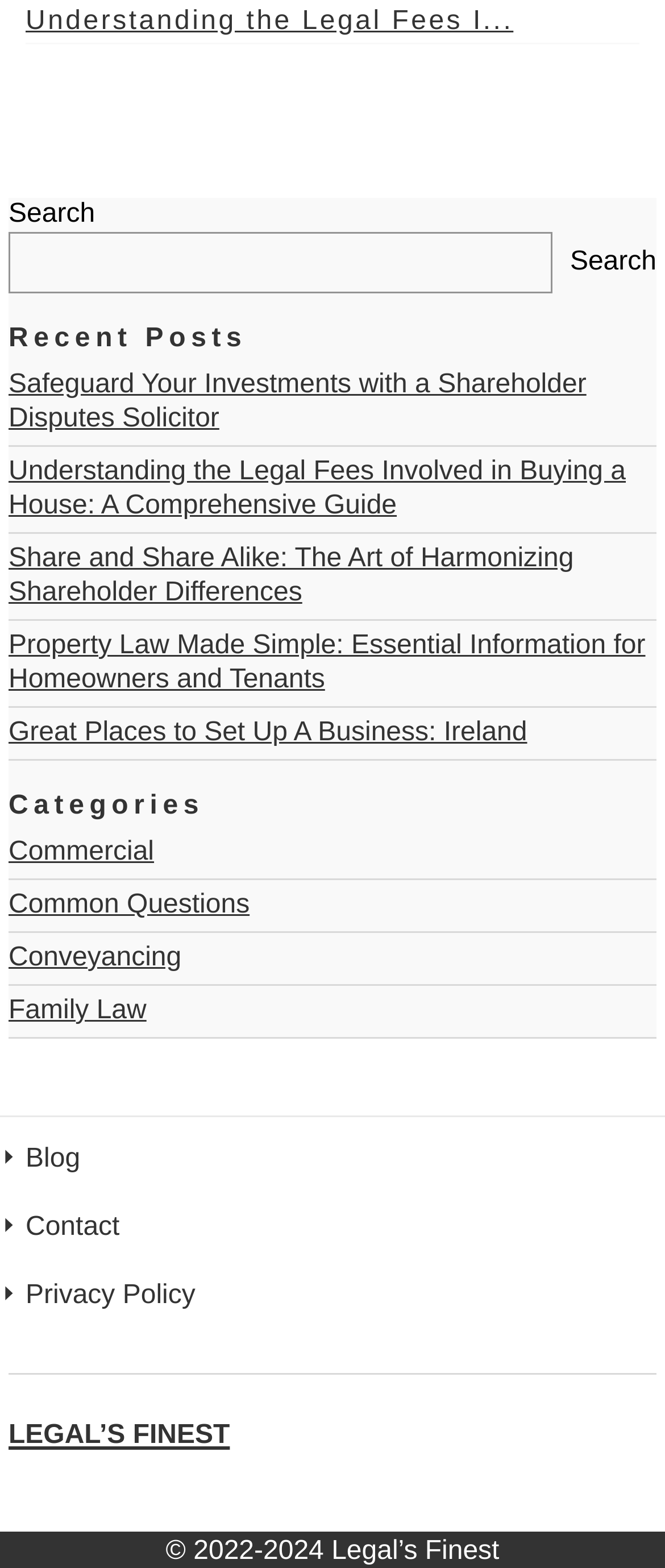What is the purpose of the search box?
Look at the image and provide a short answer using one word or a phrase.

To search the website